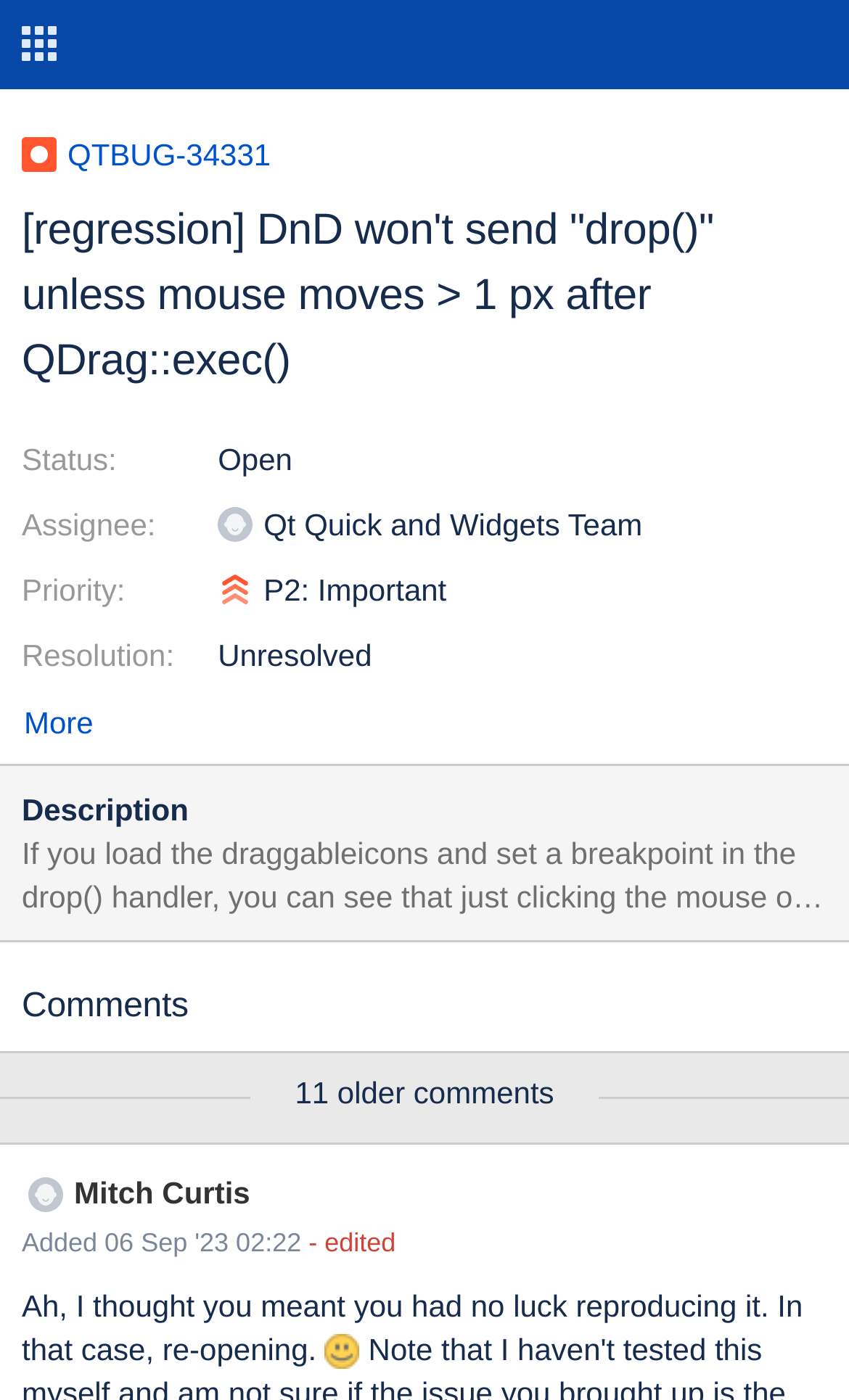Give the bounding box coordinates for this UI element: "QTBUG-34331". The coordinates should be four float numbers between 0 and 1, arranged as [left, top, right, bottom].

[0.079, 0.096, 0.319, 0.121]